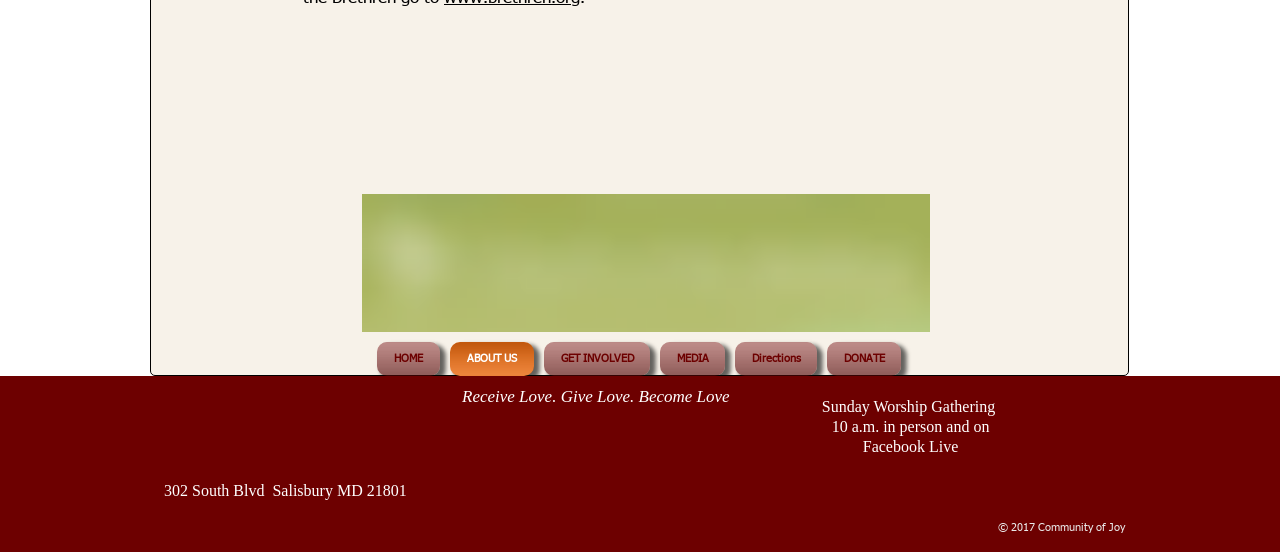Determine the bounding box coordinates of the section to be clicked to follow the instruction: "Donate to the community". The coordinates should be given as four float numbers between 0 and 1, formatted as [left, top, right, bottom].

[0.642, 0.62, 0.704, 0.681]